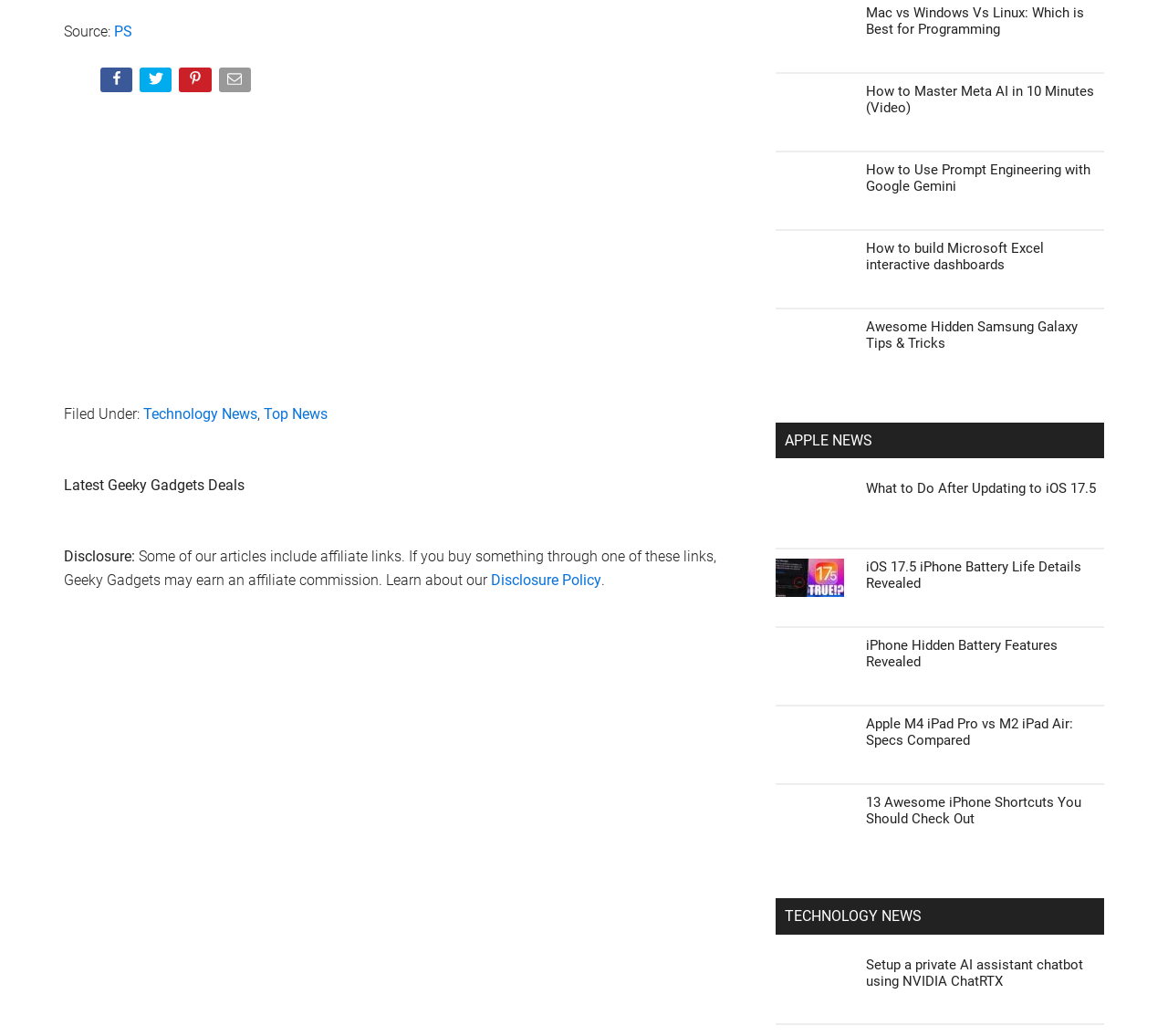What is the category of the article 'Mac vs Windows Vs Linux: Which is Best for Programming'?
Please look at the screenshot and answer in one word or a short phrase.

Technology News